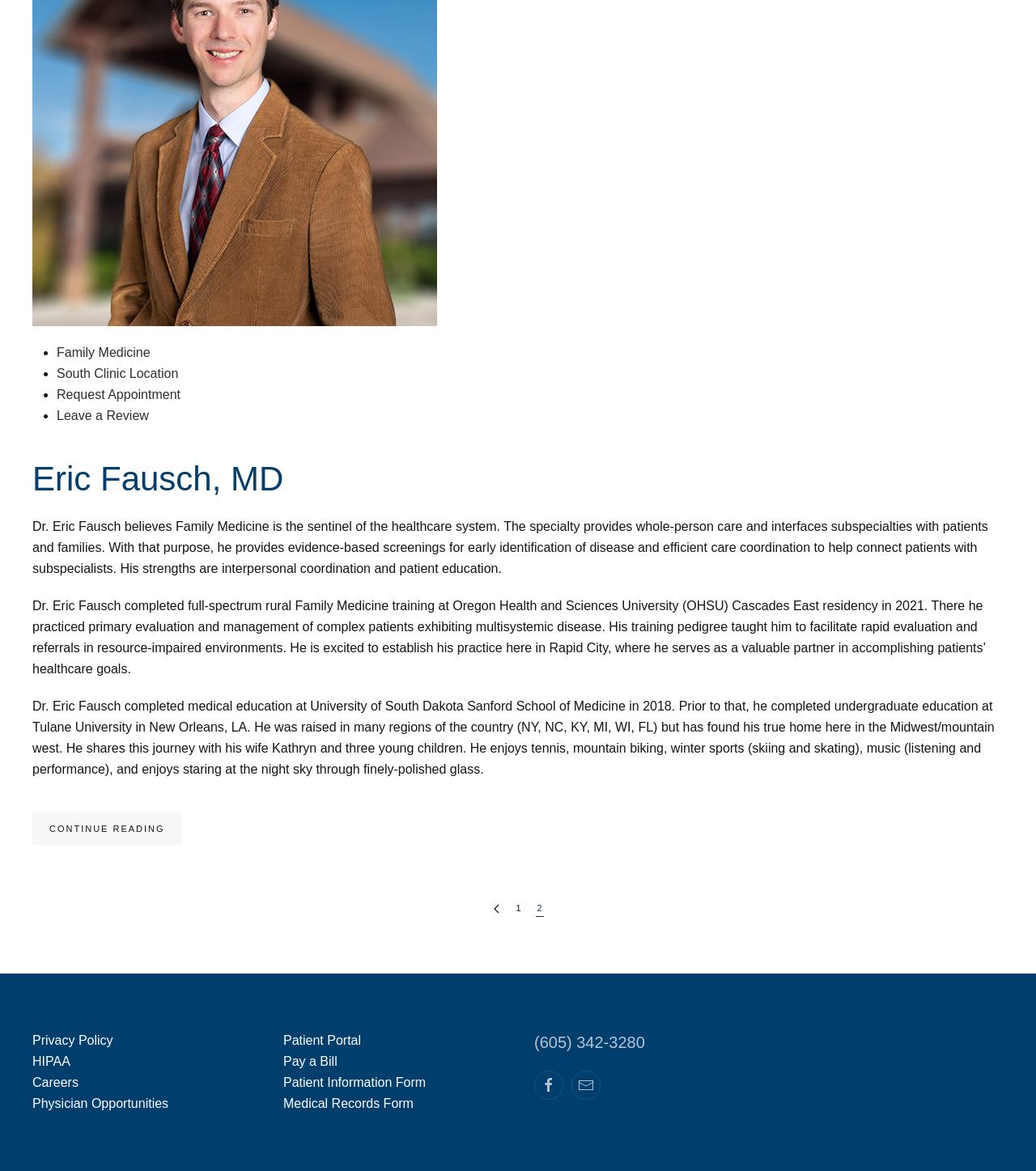Find and indicate the bounding box coordinates of the region you should select to follow the given instruction: "Click on Family Medicine".

[0.055, 0.295, 0.145, 0.307]